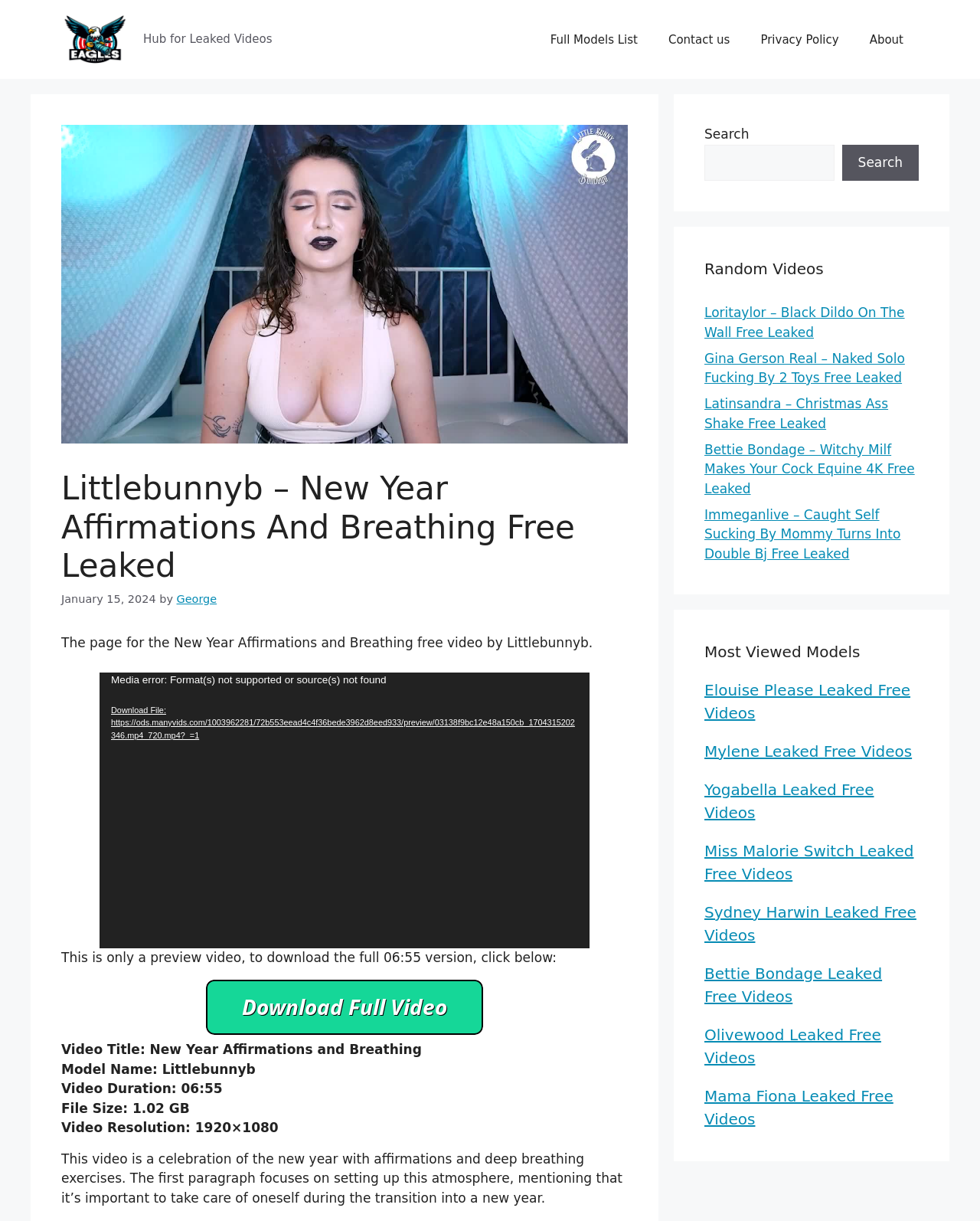Can you find the bounding box coordinates for the element that needs to be clicked to execute this instruction: "View the 'Random Videos' section"? The coordinates should be given as four float numbers between 0 and 1, i.e., [left, top, right, bottom].

[0.719, 0.211, 0.938, 0.23]